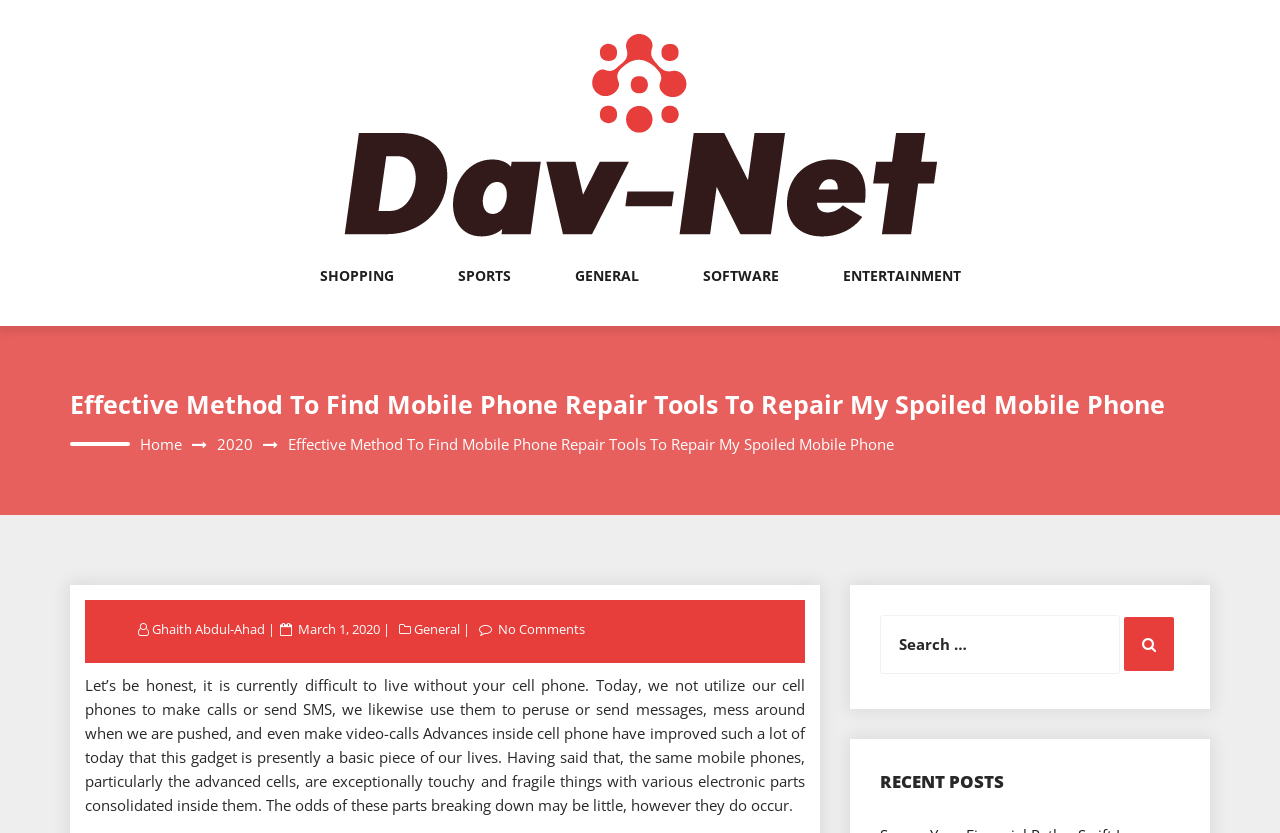What is the category of the post?
Kindly offer a detailed explanation using the data available in the image.

I determined the answer by looking at the link 'General' located at the bottom of the webpage, which is a category label for the post.